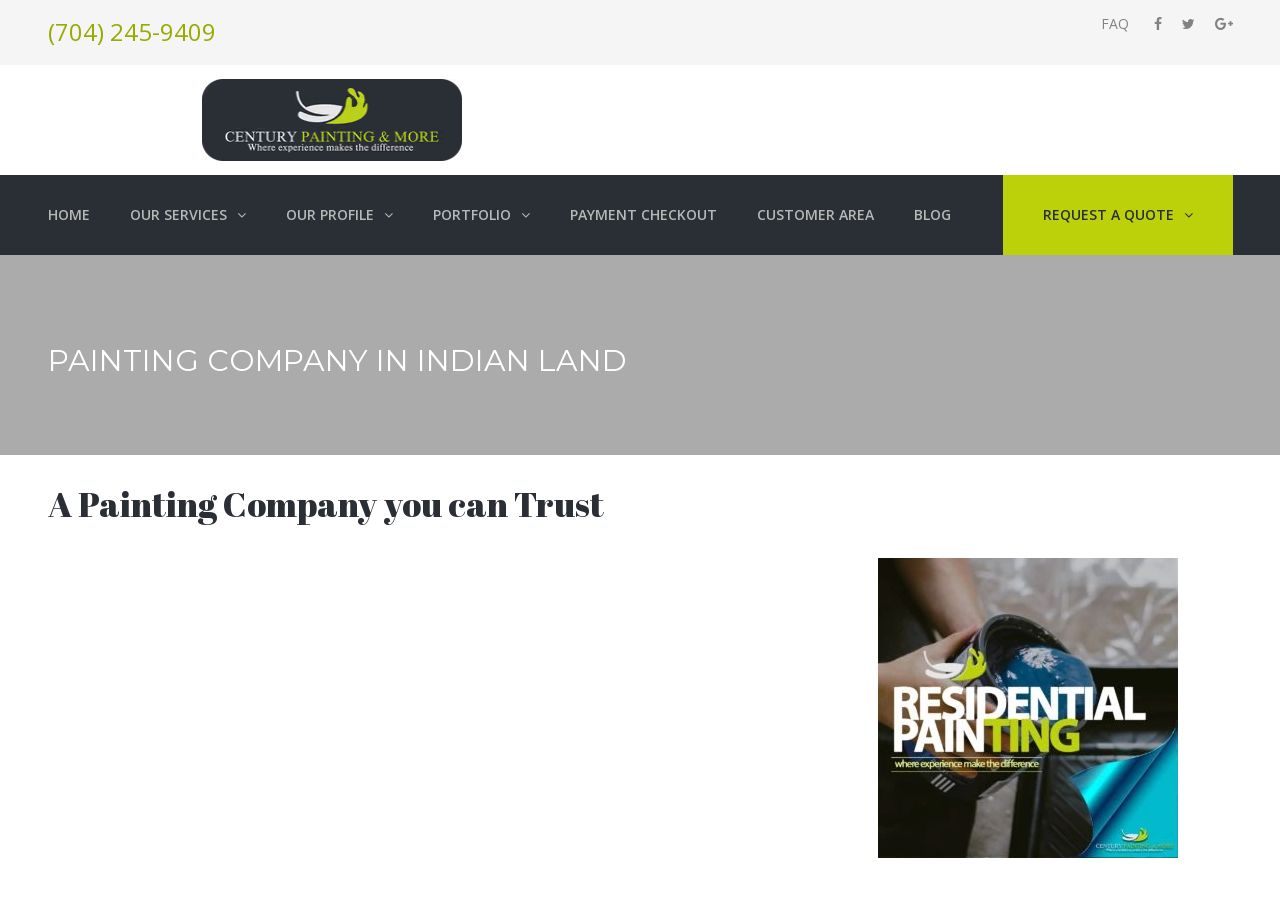What is the principal heading displayed on the webpage?

PAINTING COMPANY IN INDIAN LAND